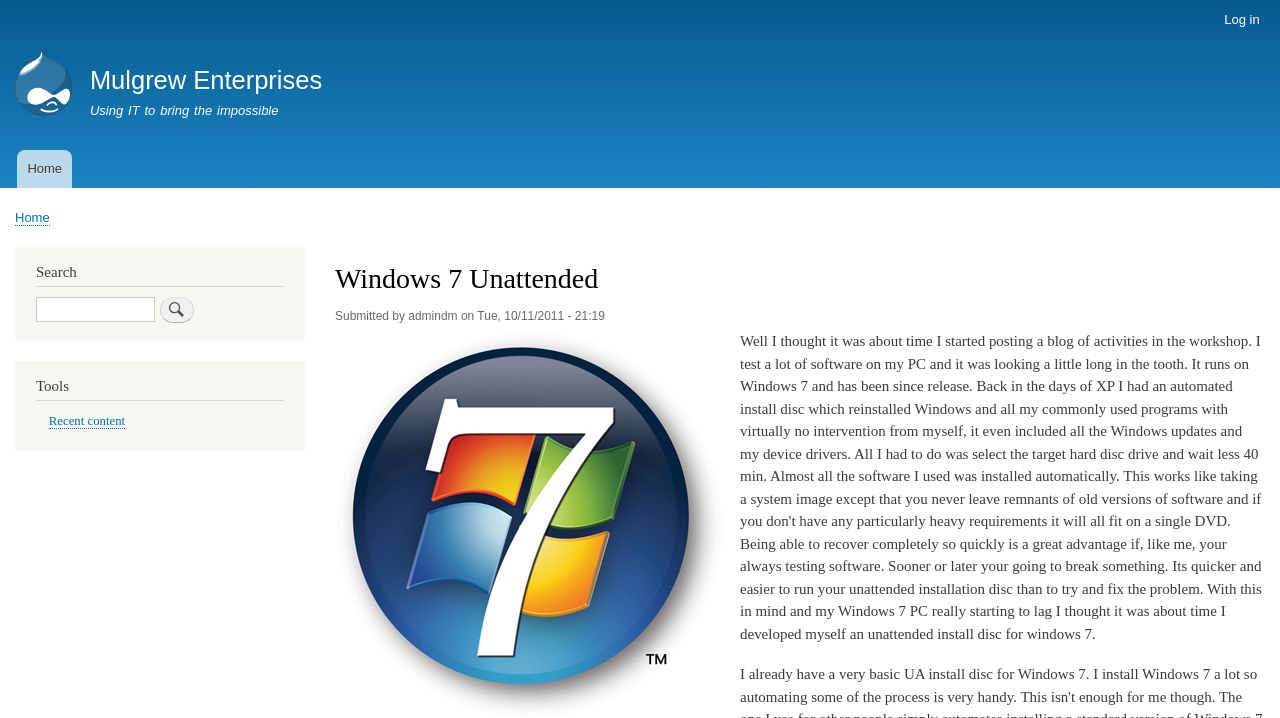Elaborate on the information and visuals displayed on the webpage.

The webpage is titled "Windows 7 Unattended | Mulgrew Enterprises" and appears to be a blog or article page. At the top, there is a "Skip to main content" link, followed by a user account menu with a "Log in" link. 

To the right of the user account menu, there is a navigation menu with links to "Home" and "Mulgrew Enterprises", accompanied by an image of a home icon. Below this, there is a static text "Using IT to bring the impossible". 

The main navigation menu is located below, with a link to "Home" again. Further down, there is a breadcrumb navigation menu with a link to "Home" as well. 

The main content of the page is headed by "Windows 7 Unattended", which is a submitted article by "admindm" on "Tue, 10/11/2011 - 21:19". 

On the left side of the page, there is a complementary section that contains a search box with a "Search" button and a navigation menu for "Tools" with a link to "Recent content".